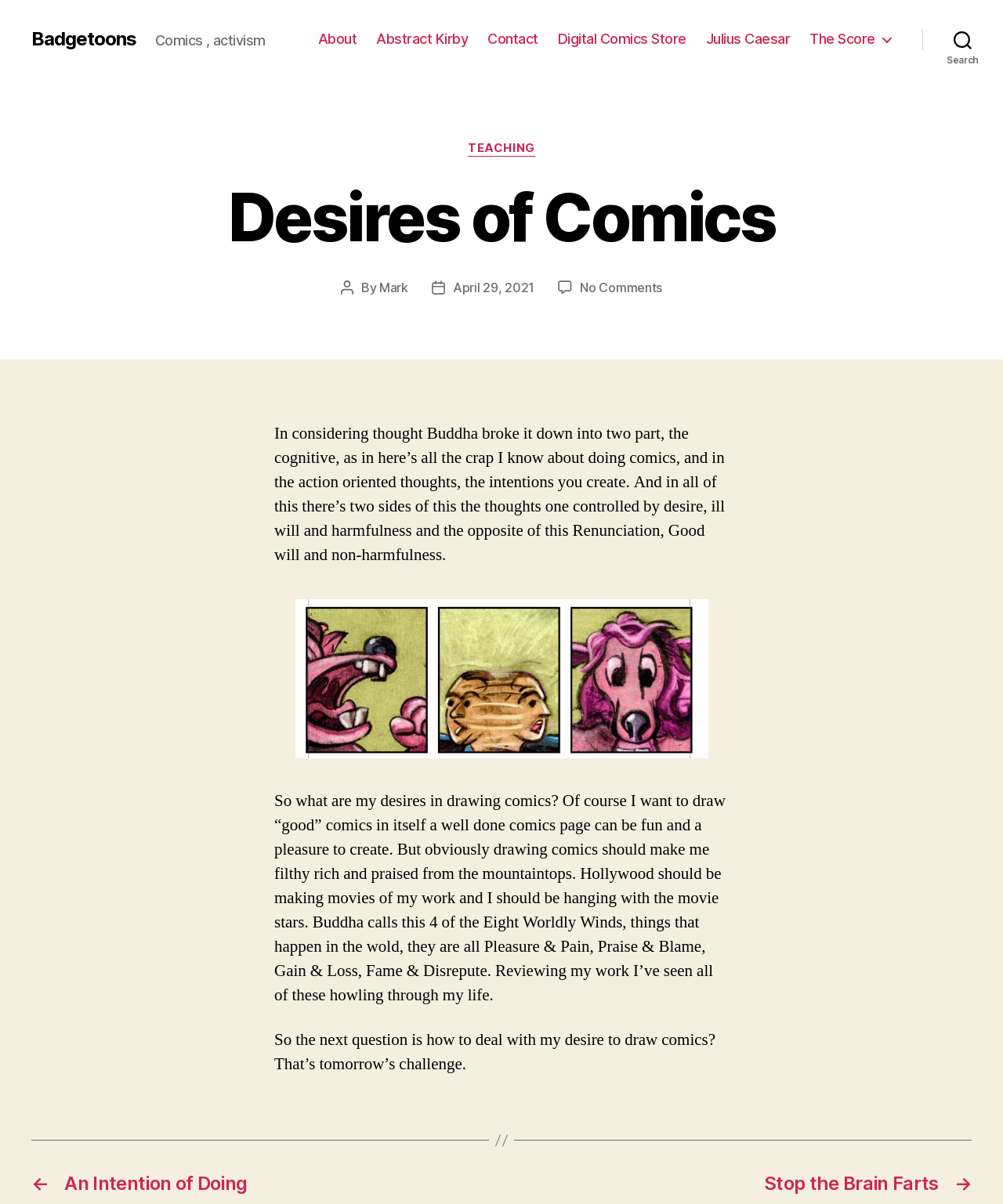Provide a thorough summary of the webpage.

The webpage is titled "Desires of Comics – Badgetoons" and has a prominent link to "Badgetoons" at the top left corner. Next to it is a brief description "Comics, activism". 

A horizontal navigation menu is located at the top center, containing links to "About", "Abstract Kirby", "Contact", "Digital Comics Store", "Julius Caesar", and "The Score". 

On the top right corner, there is a search button. When expanded, it reveals a section with a header "Categories" and a link to "TEACHING". Below it is a heading "Desires of Comics" followed by information about the post author, post date, and a link to "No Comments on Desires of Comics".

The main content of the webpage is a long article discussing the desires of creating comics, referencing Buddha's teachings. The article is divided into paragraphs, with a figure embedded in the middle. The text explores the author's desires in drawing comics, including the desire for praise, wealth, and fame, and how to deal with these desires.

At the bottom of the page, there are two links to related articles, "An Intention of Doing" and "Stop the Brain Farts".